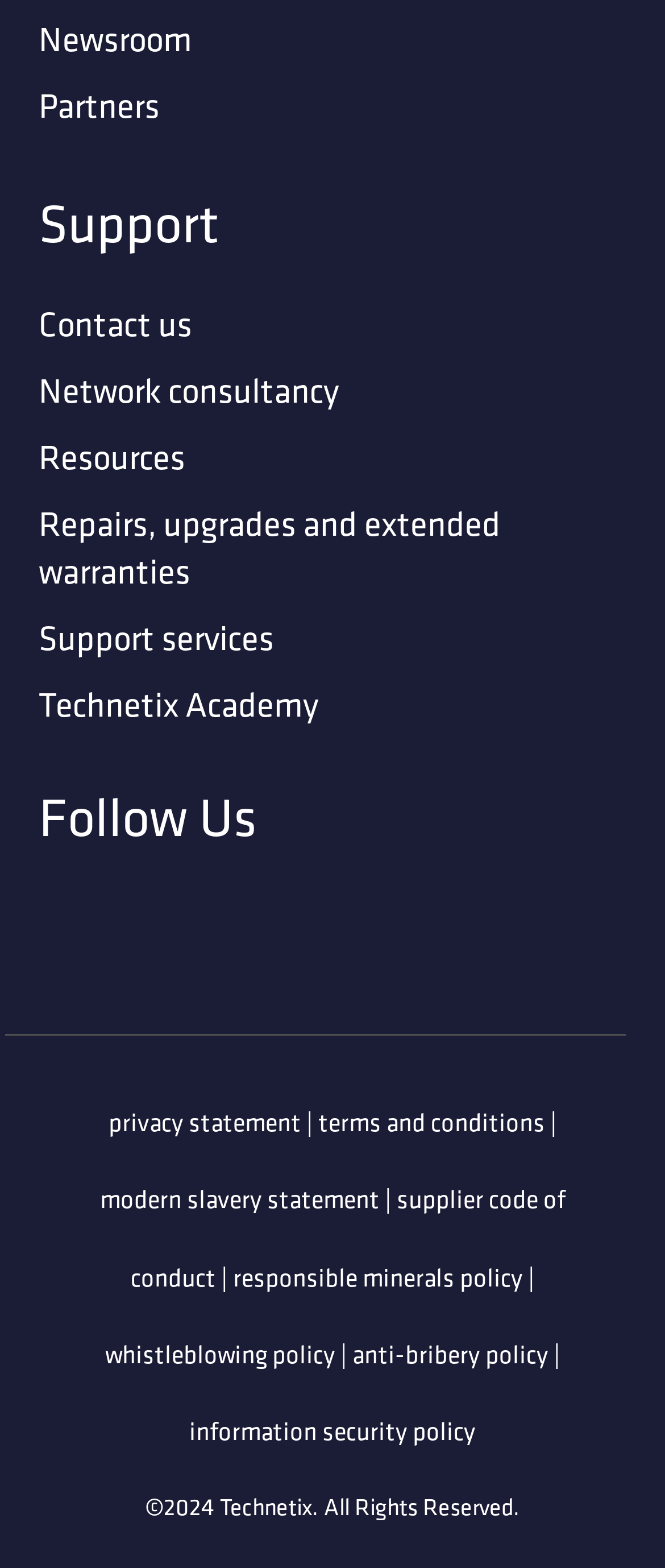How many links are in the footer?
Look at the image and answer the question with a single word or phrase.

15